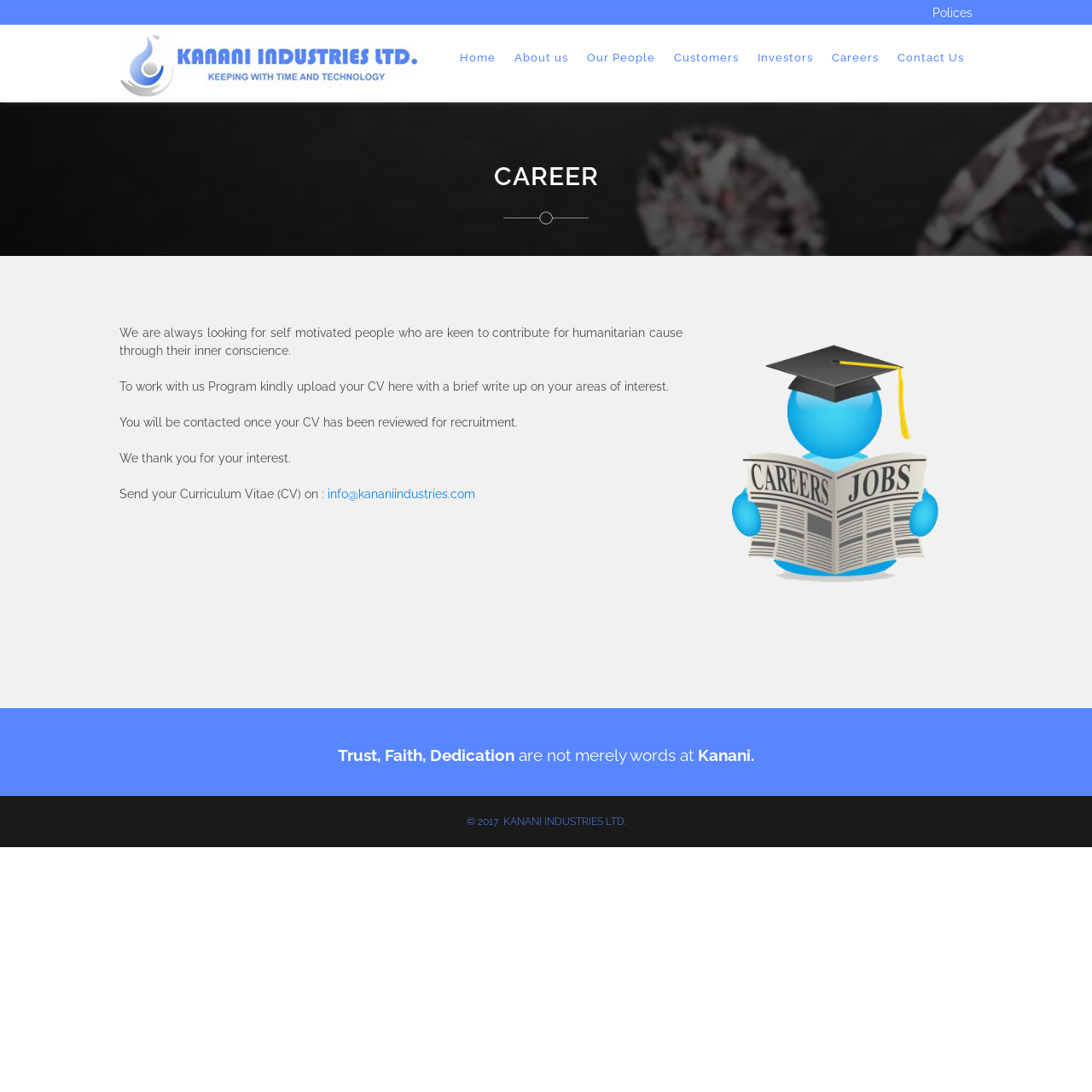Please use the details from the image to answer the following question comprehensively:
What is the email address to send my CV?

The email address 'info@kananiindustries.com' is mentioned in the text 'Send your Curriculum Vitae (CV) on :' as the contact email to send one's CV.